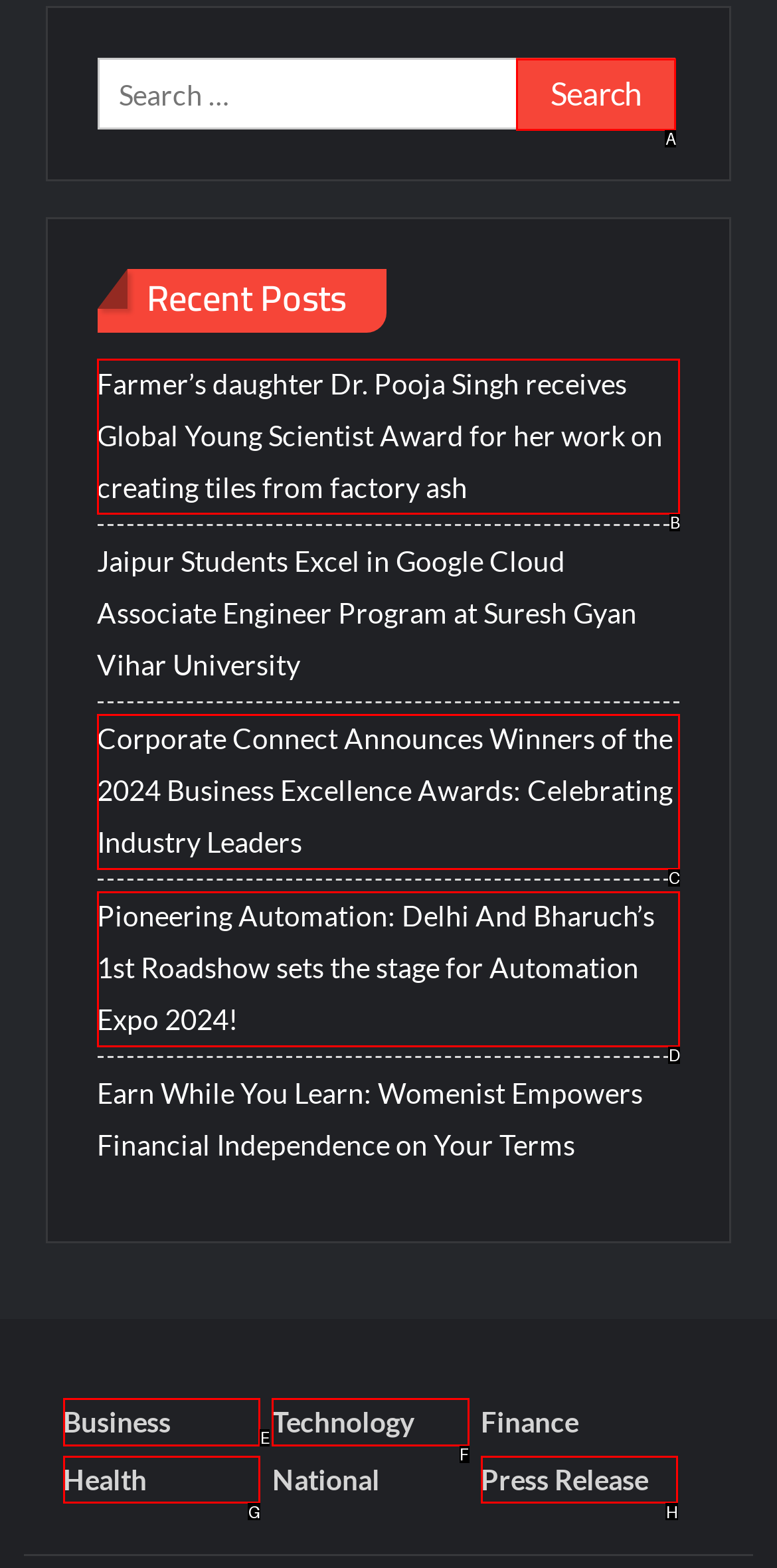Select the correct option from the given choices to perform this task: Read the recent post about Farmer’s daughter Dr. Pooja Singh. Provide the letter of that option.

B